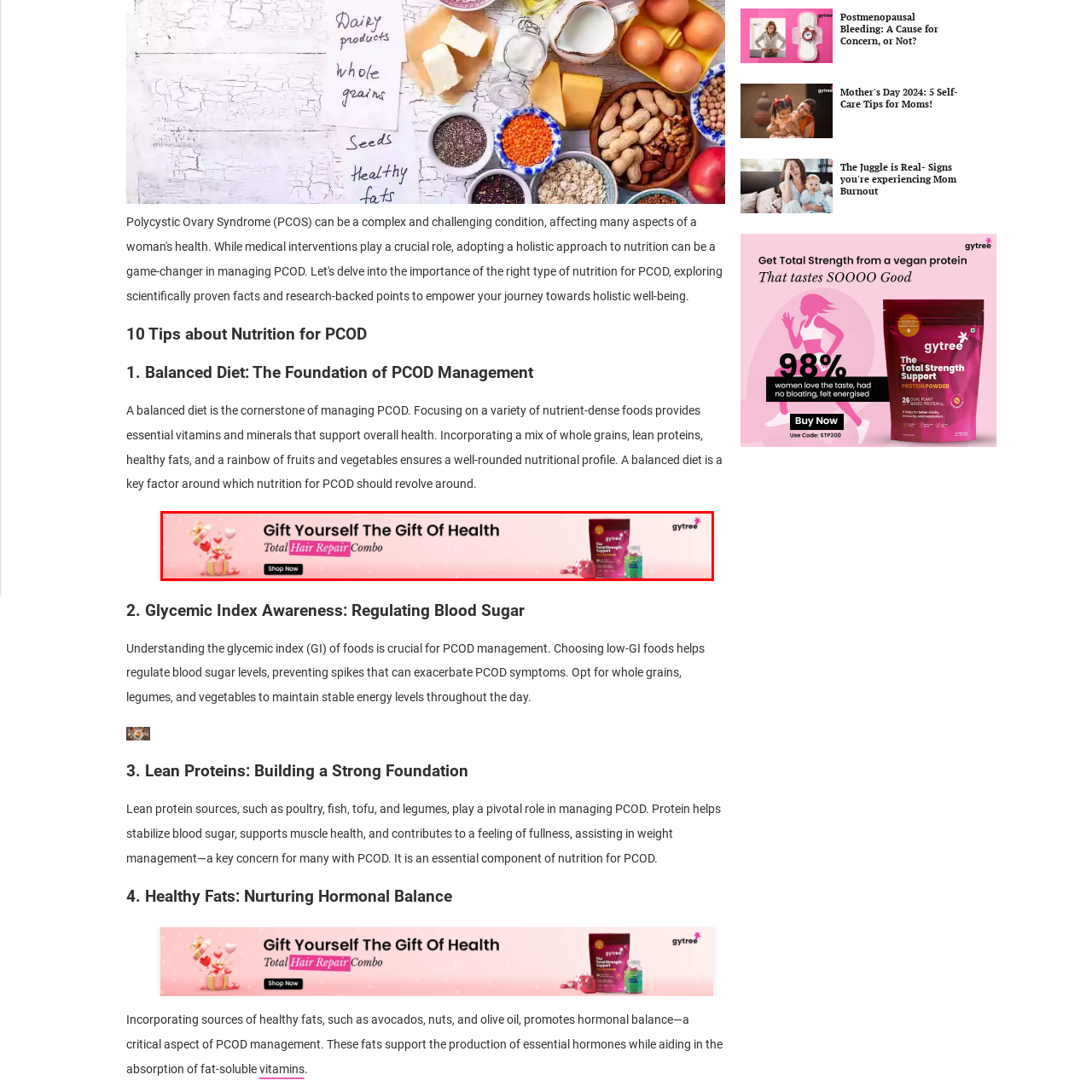Give a comprehensive description of the picture highlighted by the red border.

The image features a vibrant promotional banner for a health product titled "Gift Yourself The Gift Of Health." It showcases the "Total Hair Repair Combo" by Gytree. Accompanied by festive imagery, including gift boxes and health supplements, the banner is designed to capture attention with a cheerful pink background. The call-to-action "Shop Now" is prominently displayed, encouraging viewers to explore the offerings. This advertisement aims to promote overall wellness and hair health, aligning with the theme of self-care and empowerment.